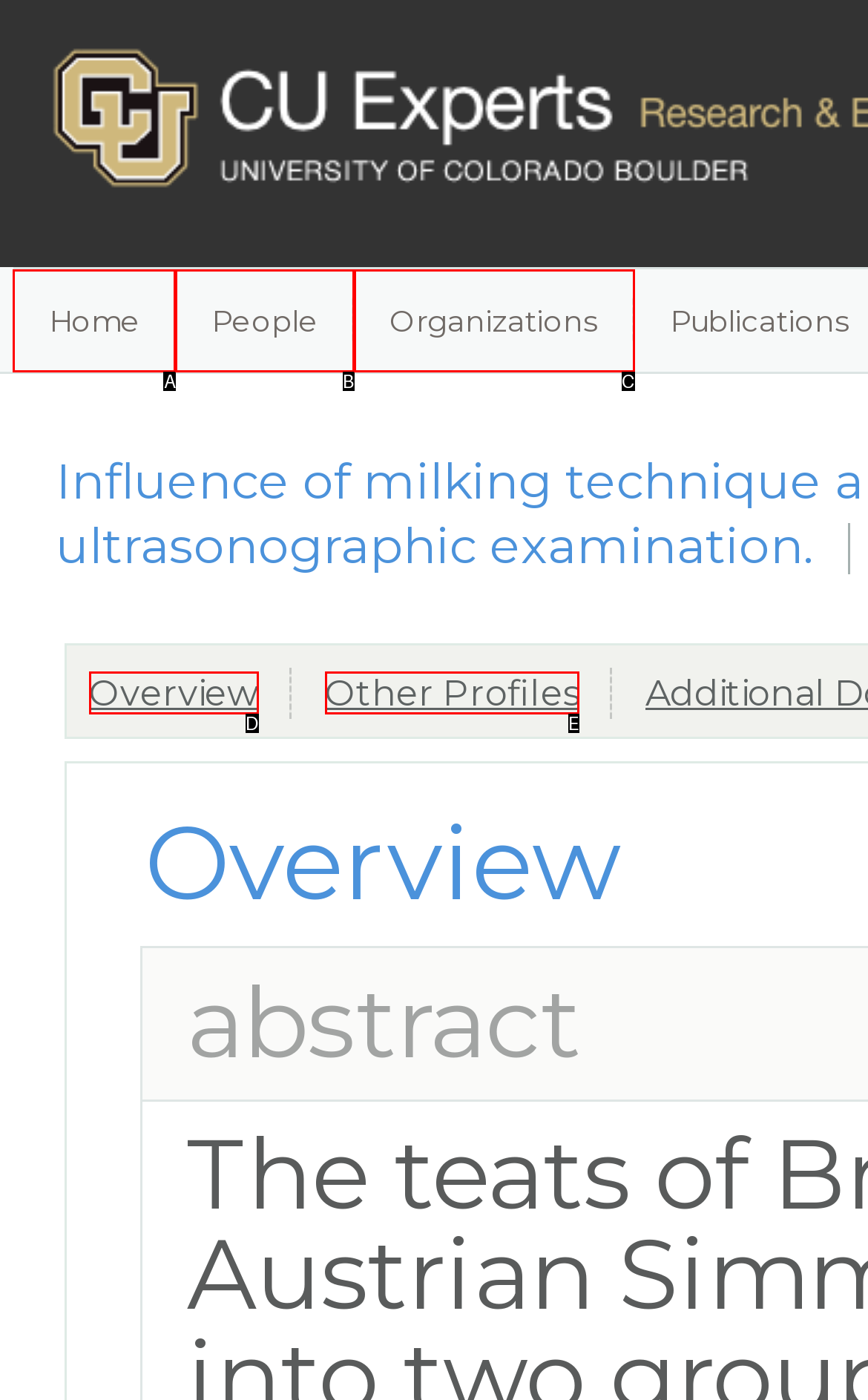Which HTML element matches the description: Organizations?
Reply with the letter of the correct choice.

C